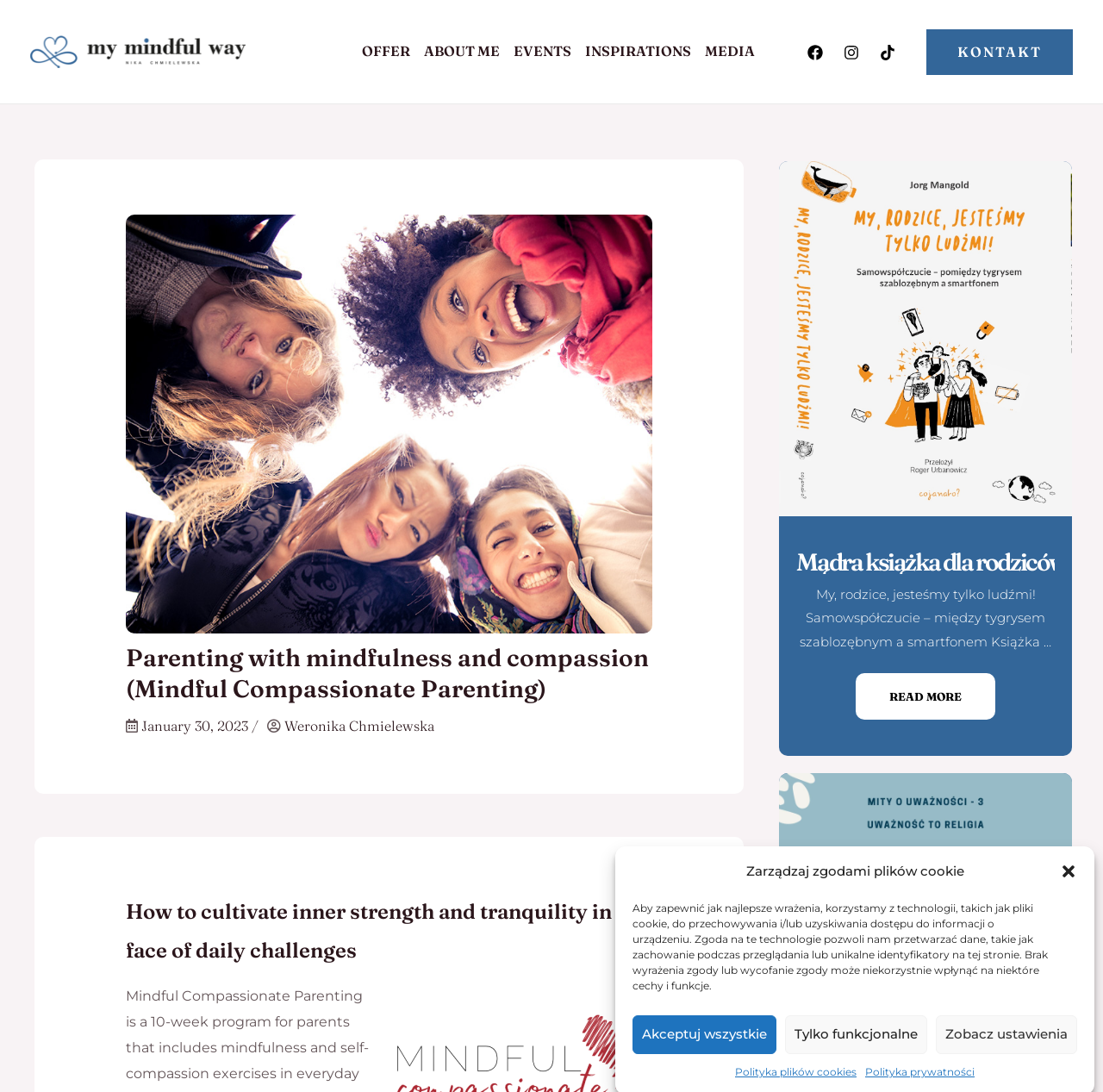Create a detailed summary of all the visual and textual information on the webpage.

This webpage is about Mindful Compassionate Parenting, with a focus on the author's personal story and services. At the top right corner, there is a "Close dialog" button, followed by a notification about the use of cookies and technologies to store and access device information. Below this notification, there are three buttons: "Akceptuj wszystkie", "Tylko funkcjonalne", and "Zobacz ustawienia", allowing users to manage their cookie preferences.

On the top left side, there is a logo with a link to "My Mindful Way – kursy życia opartego na uważności" (My Mindful Way – Mindfulness Based Living Course). Next to the logo, there is a navigation menu with links to "OFFER", "ABOUT ME", "EVENTS", "INSPIRATIONS", and "MEDIA".

Below the navigation menu, there are social media links to Facebook, Instagram, and TikTok, each accompanied by an image. On the top right side, there is a "KONTAKT" (Contact) link.

The main content of the webpage is divided into several sections. The first section features an image of a book, "Rodzicielstwo z uważnością i współczuciem" (Parenting with Mindfulness and Compassion), with a heading and a link to the author's name, Weronika Chmielewska. Below this section, there is a heading "How to cultivate inner strength and tranquility in the face of daily challenges".

The next section features an image with the text "dla rodziców" (for parents) and a heading "Mądra książka dla rodziców - polecam!" (A wise book for parents - I recommend!). Below this section, there is a text about a book, "My, rodzice, jesteśmy tylko ludźmi! Samowspółczucie – między tygrysem szablozębnym a smartfonem" (We, parents, are only humans! Self-compassion - between the saber-toothed tiger and the smartphone), with a "READ MORE" link.

The final section features an image with the text "Kopia Mindfulness z Weroniką wydarzenia-kopia 2" (Copy of Mindfulness with Weronika event - copy 2) and a heading "Mity o uważności -3" (Myths about mindfulness -